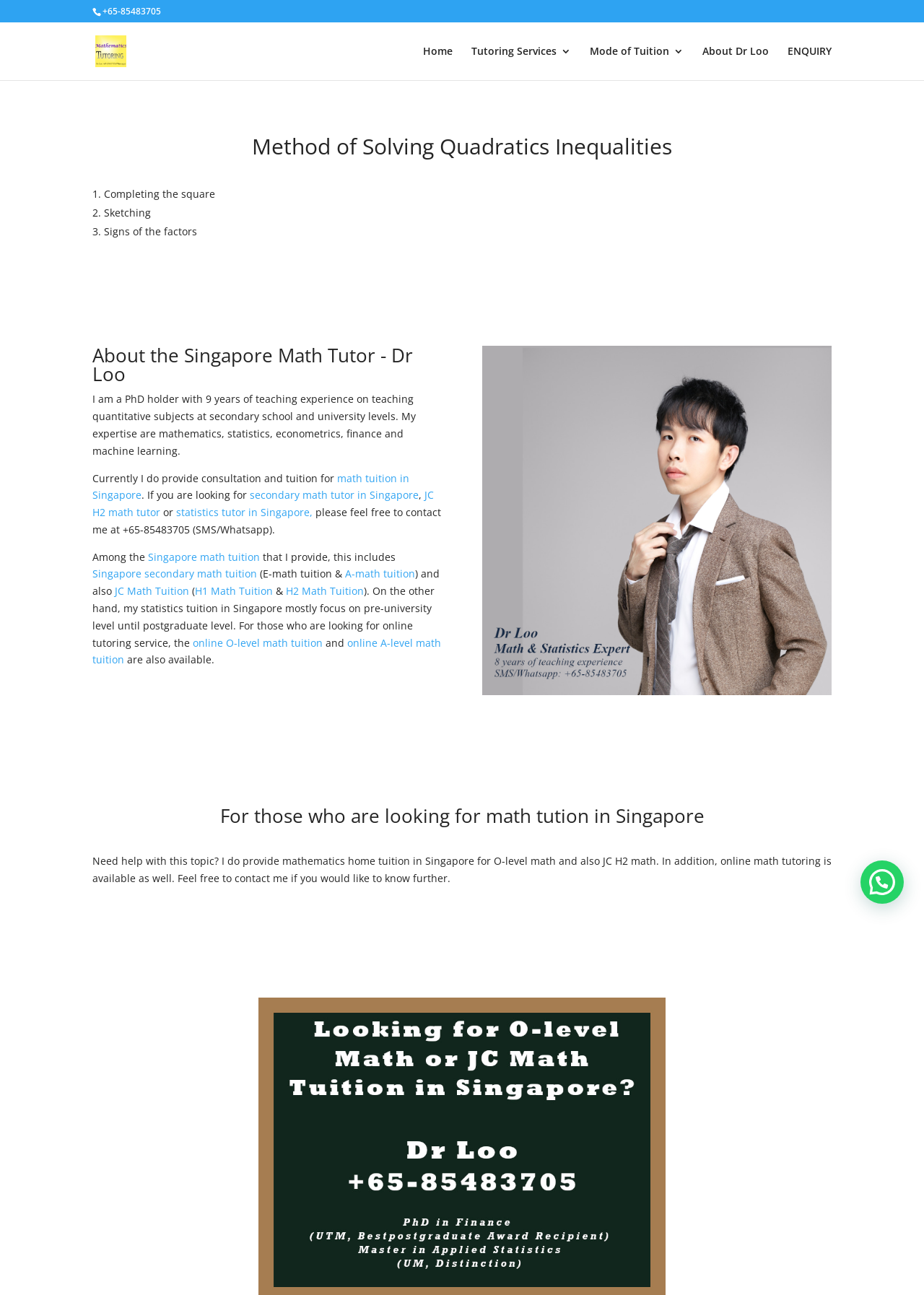What are the three methods of solving quadratic inequalities?
Answer the question with a detailed and thorough explanation.

The three methods are listed in the section 'Method of Solving Quadratics Inequalities' as a numbered list, with each method described in a separate line.